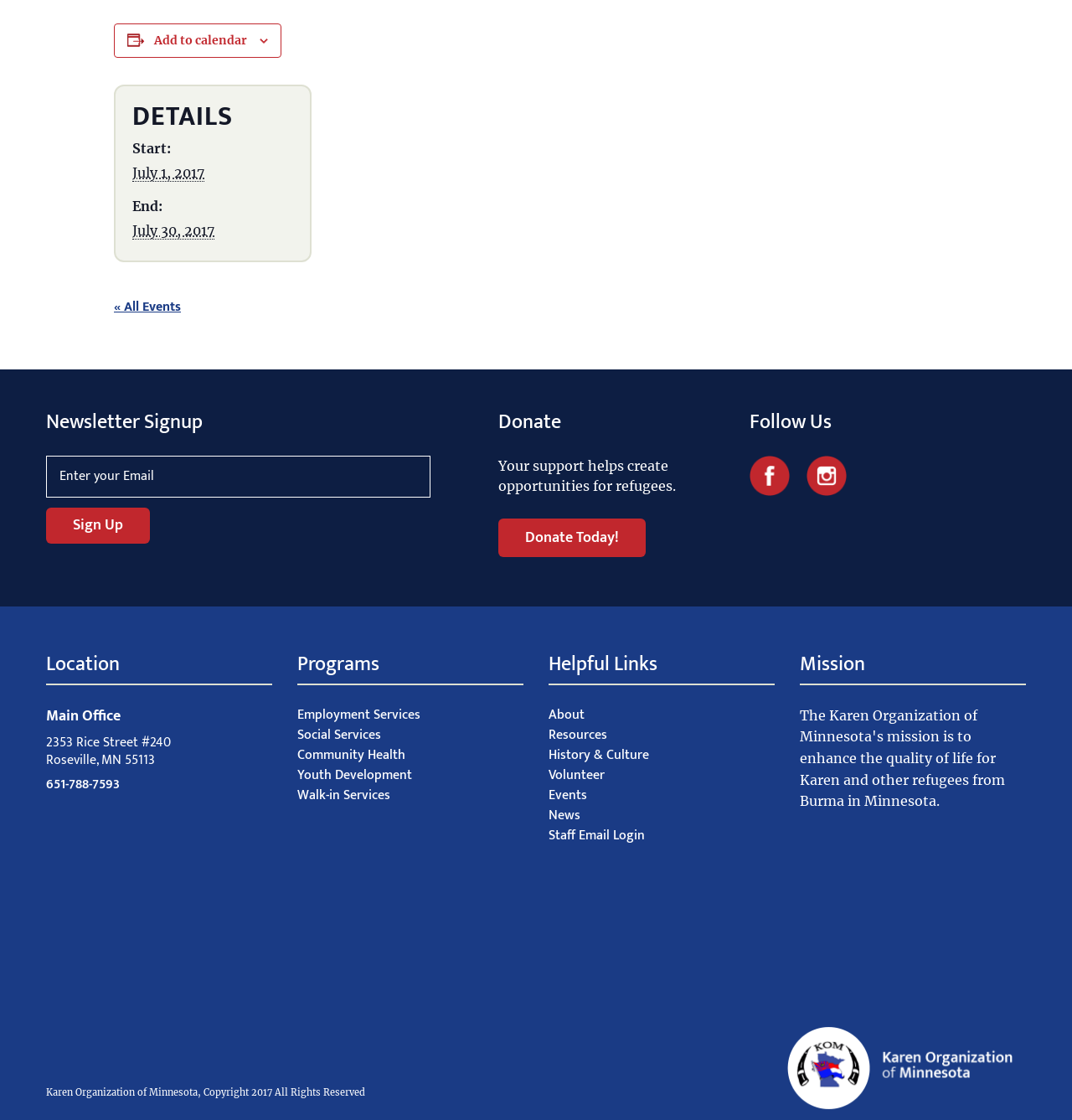Please determine the bounding box coordinates of the element to click on in order to accomplish the following task: "Sign up for the newsletter". Ensure the coordinates are four float numbers ranging from 0 to 1, i.e., [left, top, right, bottom].

[0.043, 0.453, 0.14, 0.485]